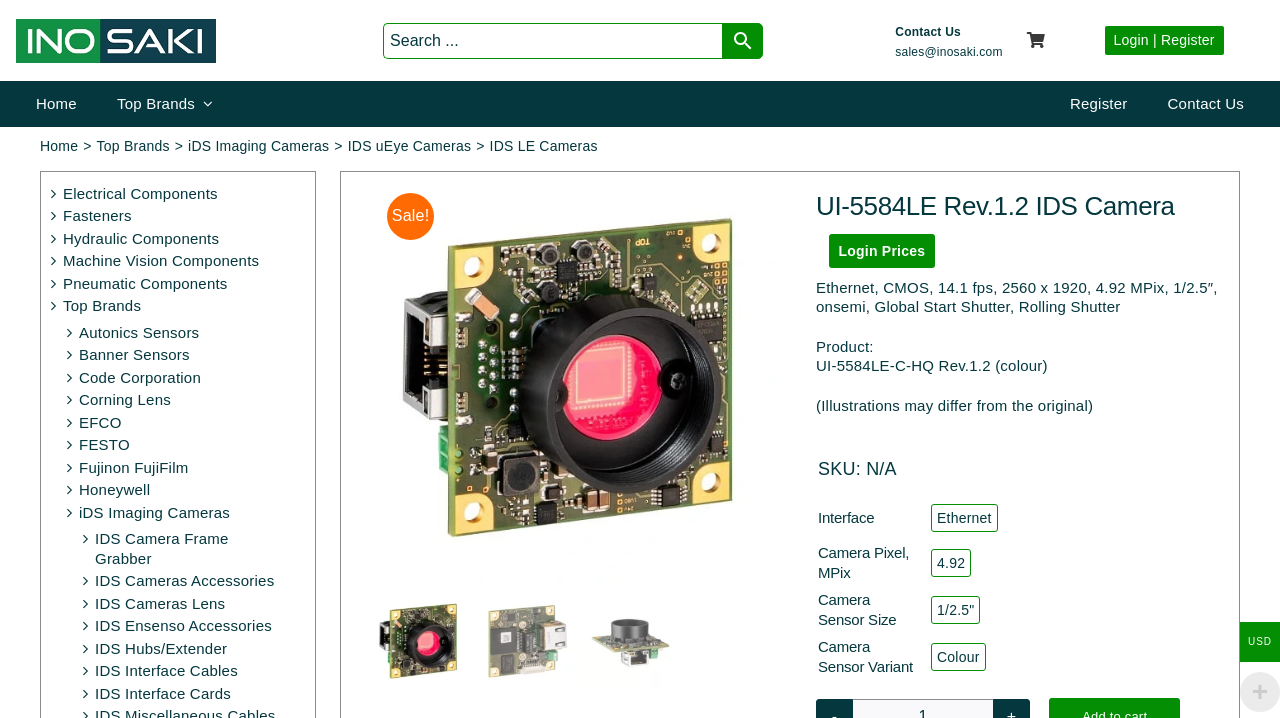Please locate the bounding box coordinates for the element that should be clicked to achieve the following instruction: "Check product details". Ensure the coordinates are given as four float numbers between 0 and 1, i.e., [left, top, right, bottom].

[0.638, 0.264, 0.952, 0.312]